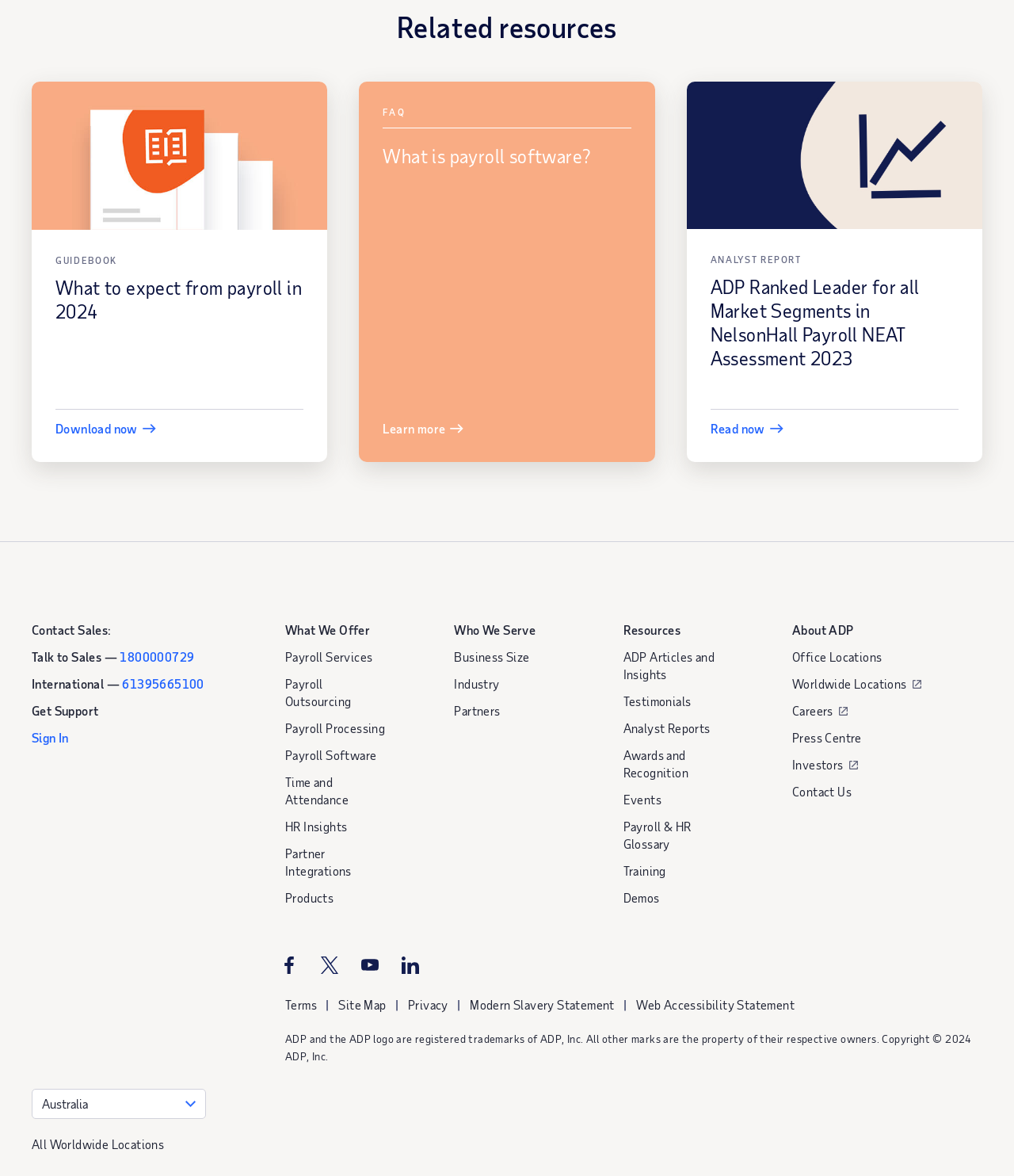Pinpoint the bounding box coordinates of the element you need to click to execute the following instruction: "Download the guidebook". The bounding box should be represented by four float numbers between 0 and 1, in the format [left, top, right, bottom].

[0.055, 0.358, 0.136, 0.371]